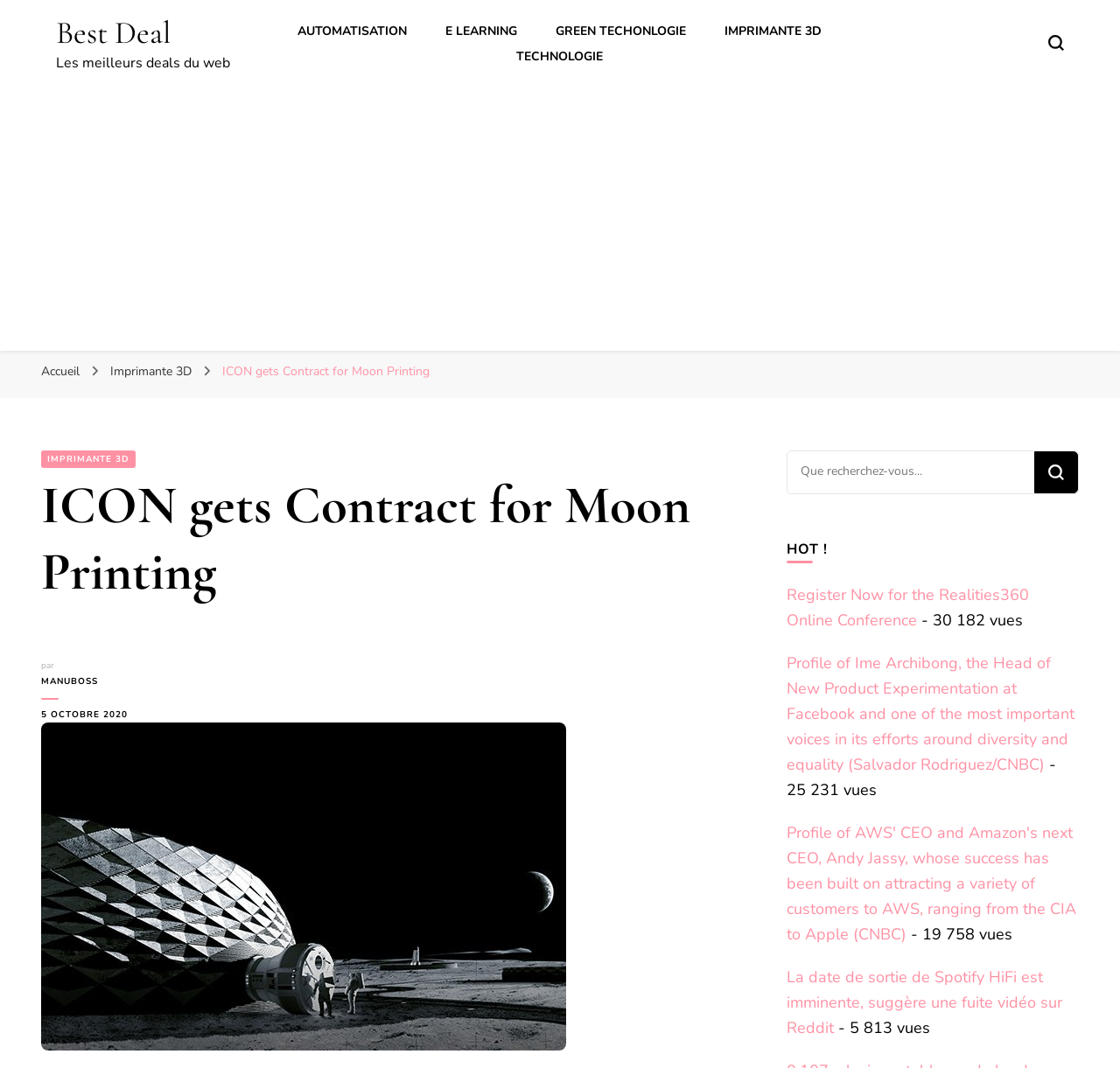Bounding box coordinates must be specified in the format (top-left x, top-left y, bottom-right x, bottom-right y). All values should be floating point numbers between 0 and 1. What are the bounding box coordinates of the UI element described as: parent_node: Comment name="comment"

None